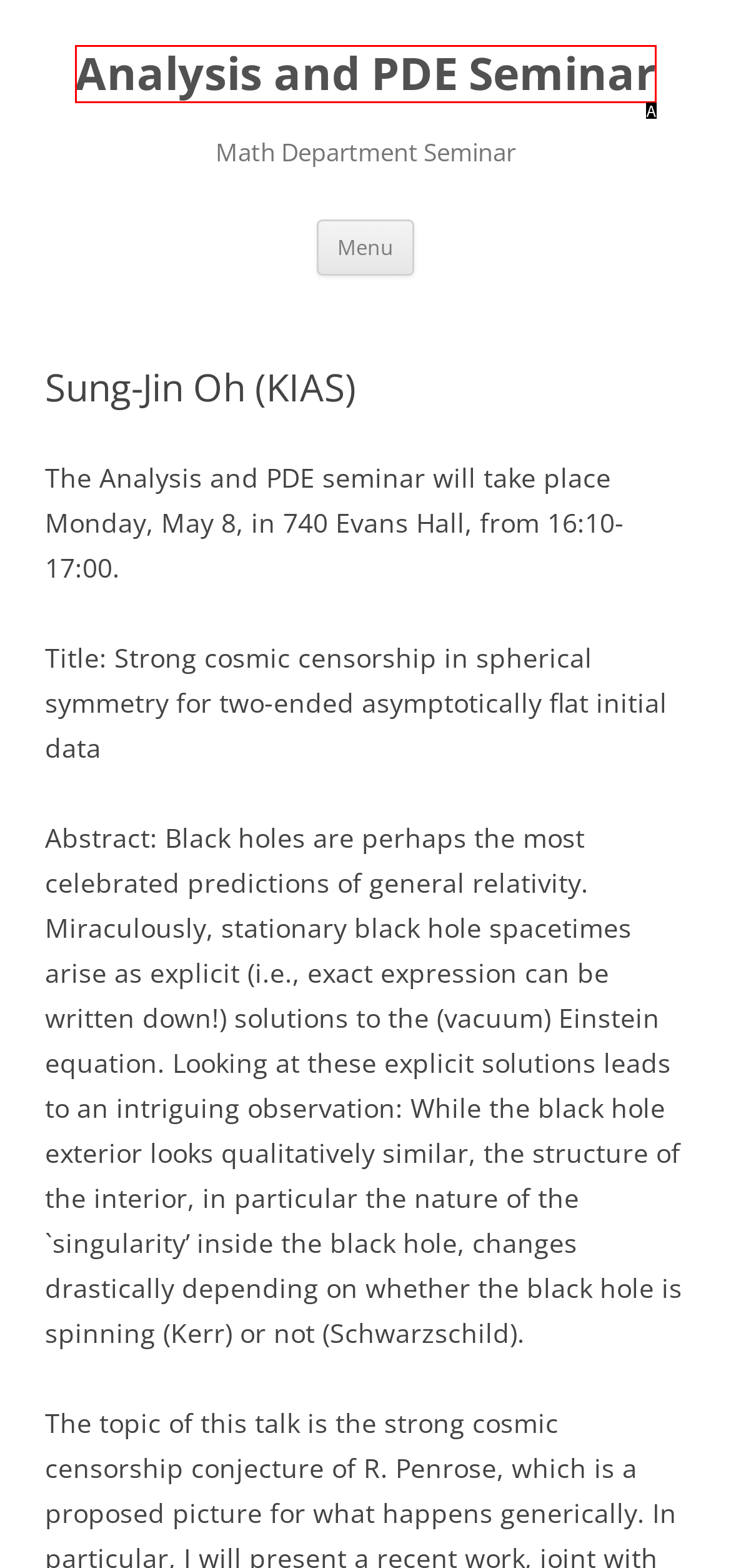Determine which option fits the element description: Analysis and PDE Seminar
Answer with the option’s letter directly.

A